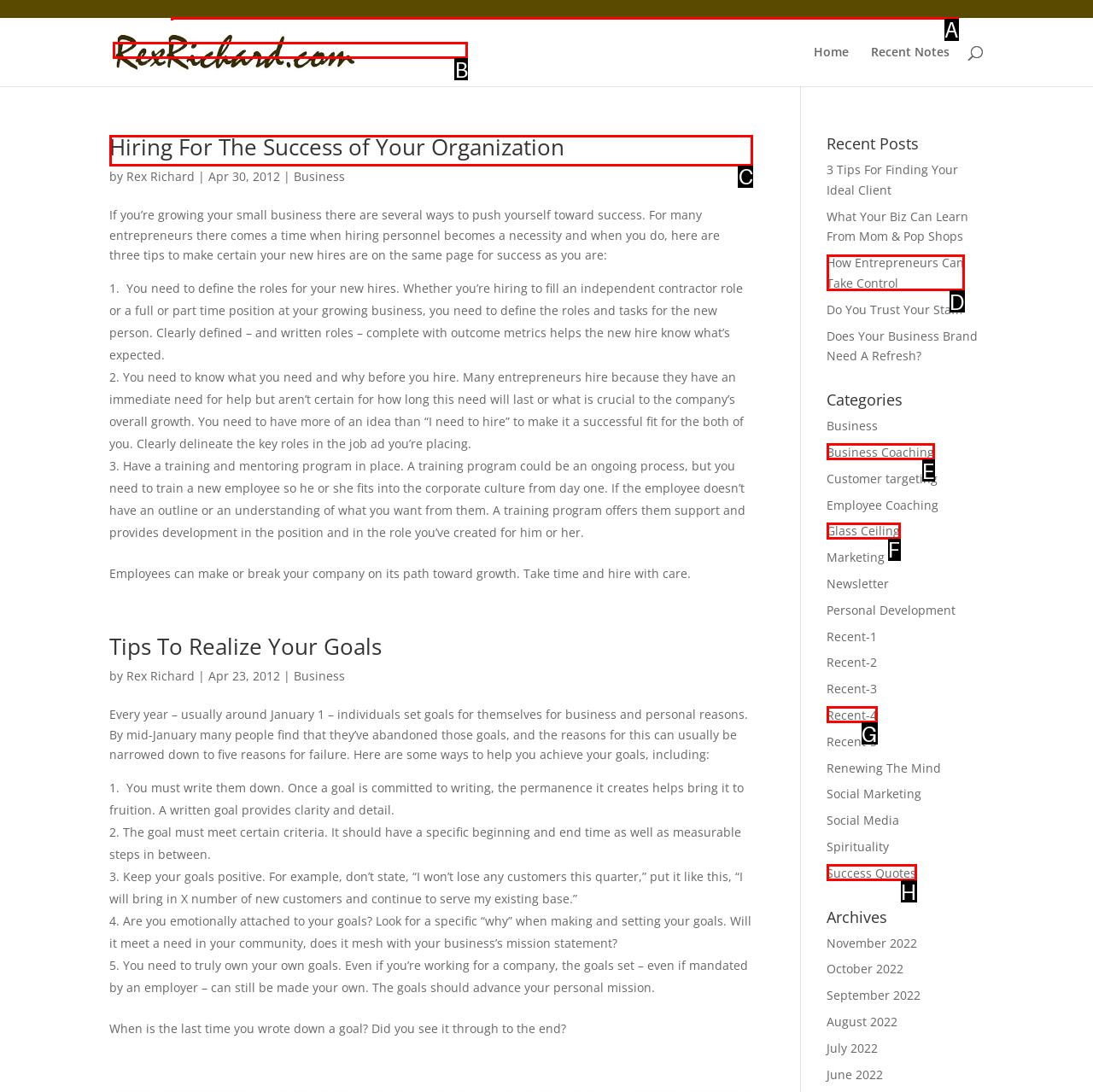Identify the correct choice to execute this task: Read the article 'Hiring For The Success of Your Organization'
Respond with the letter corresponding to the right option from the available choices.

C